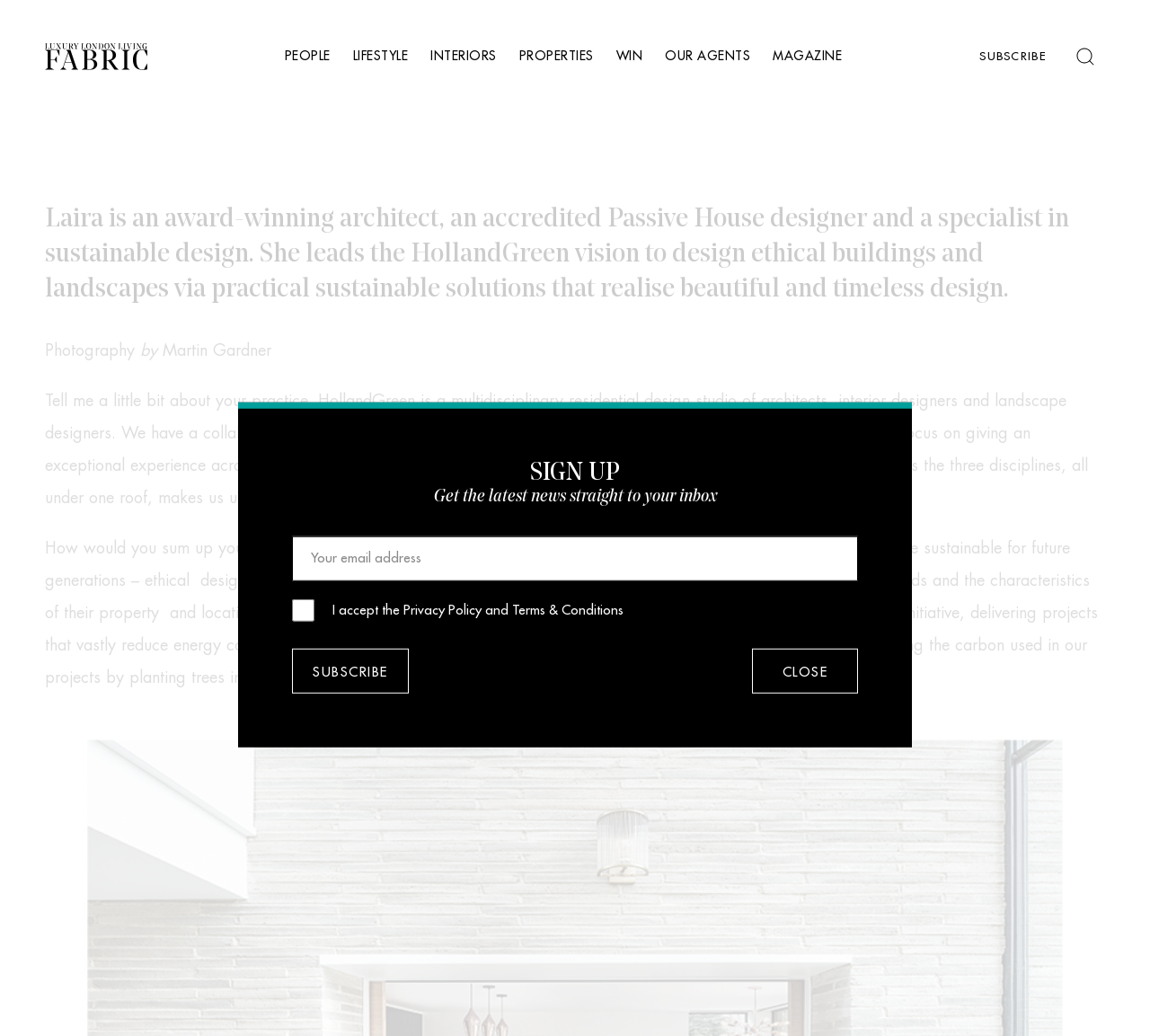Please look at the image and answer the question with a detailed explanation: What is the name of the design studio?

According to the webpage, Laira leads the HollandGreen vision to design ethical buildings and landscapes via practical sustainable solutions that realise beautiful and timeless design.